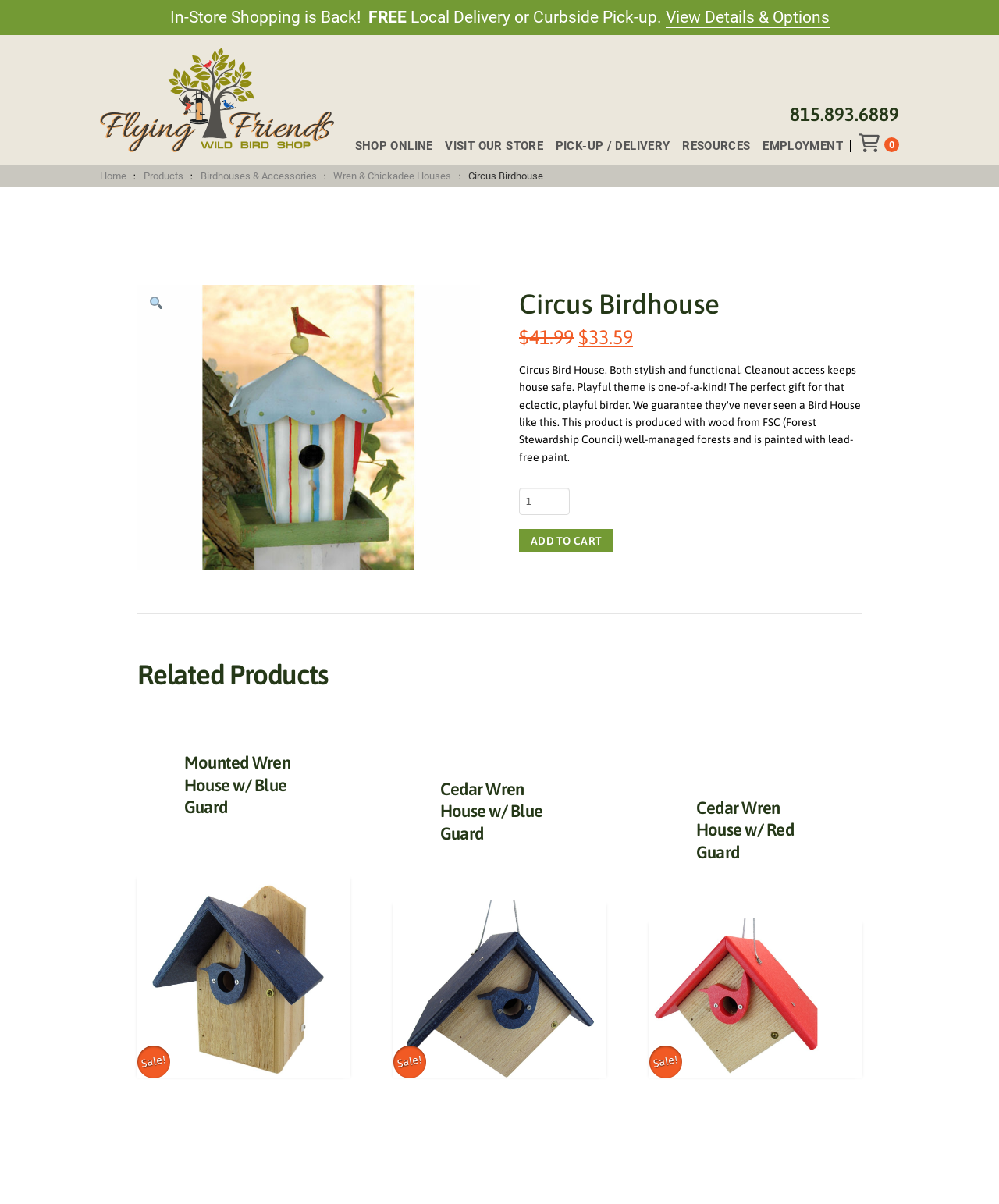What is the function of the button on the top right?
Please provide a single word or phrase as your answer based on the screenshot.

Toggle Off Canvas Content